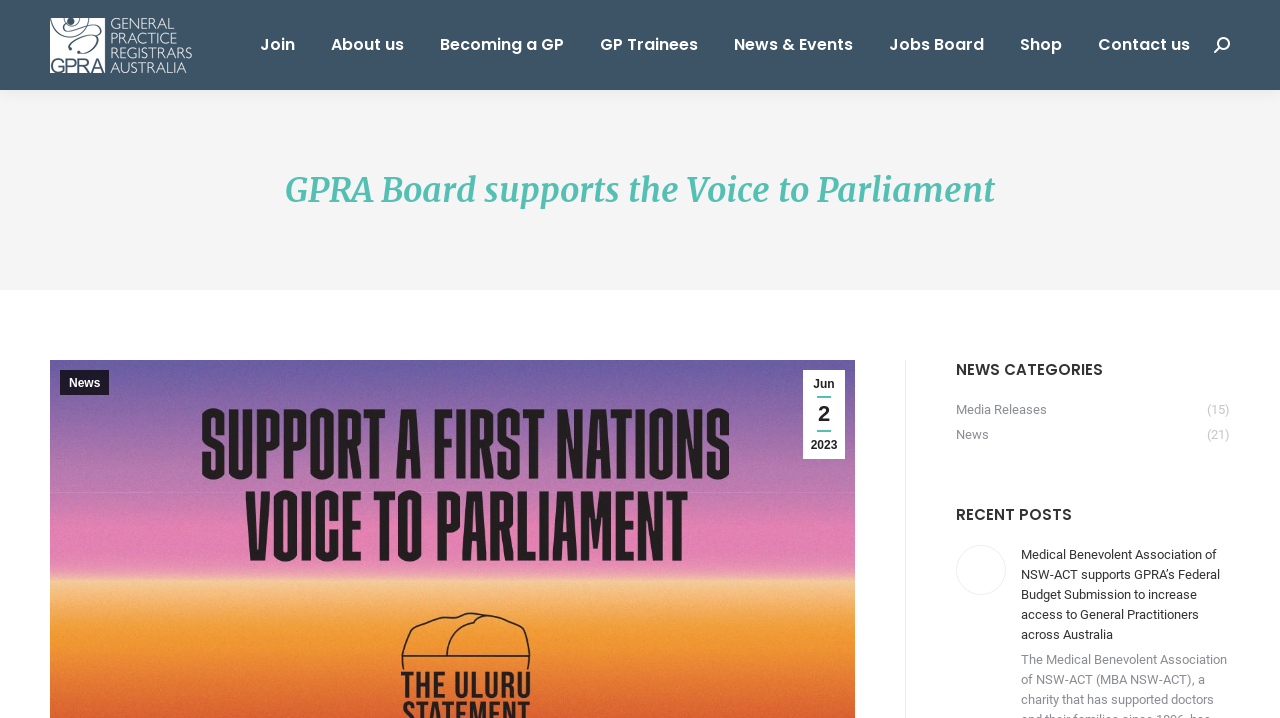Show the bounding box coordinates of the region that should be clicked to follow the instruction: "Click the 'Contact' link."

None